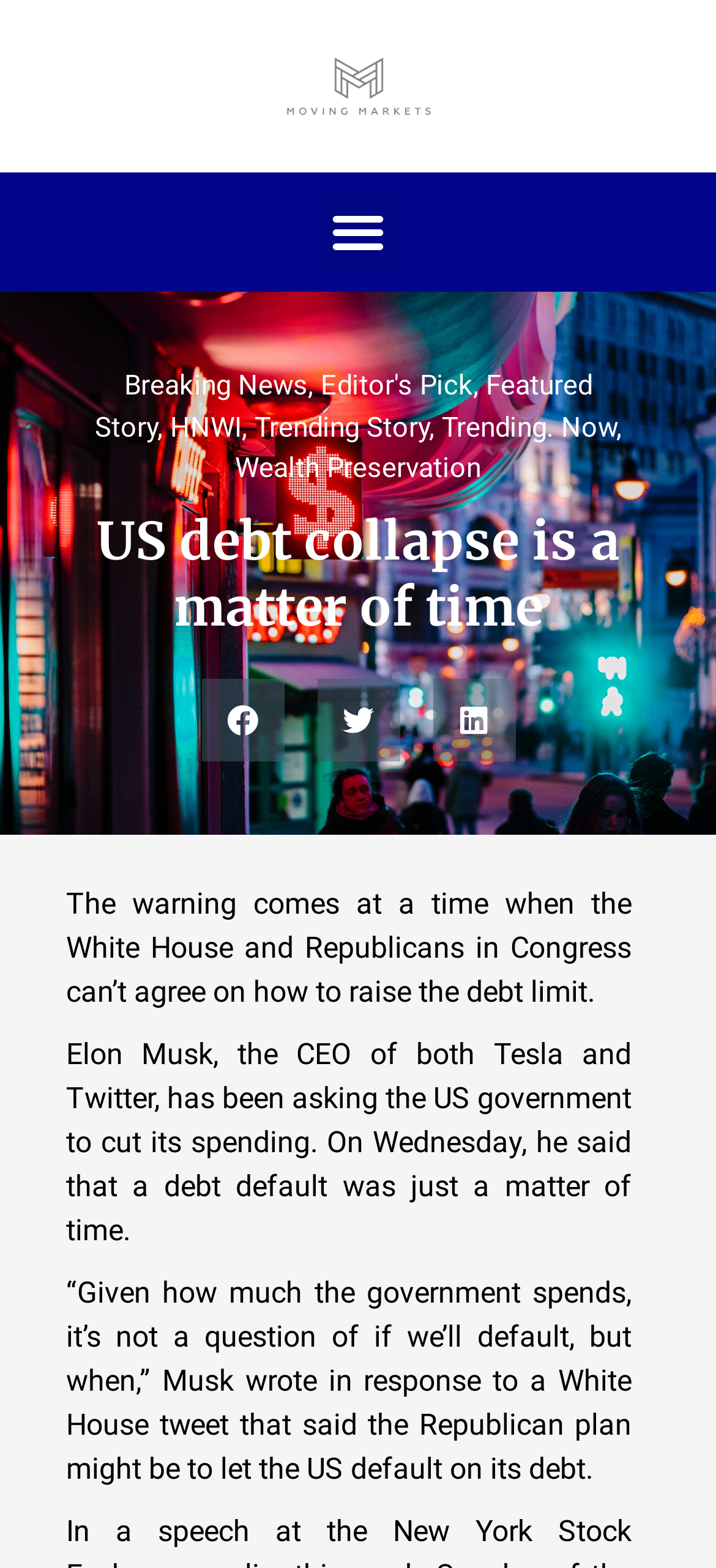Locate the bounding box of the user interface element based on this description: "aria-label="Share on facebook"".

[0.281, 0.433, 0.396, 0.485]